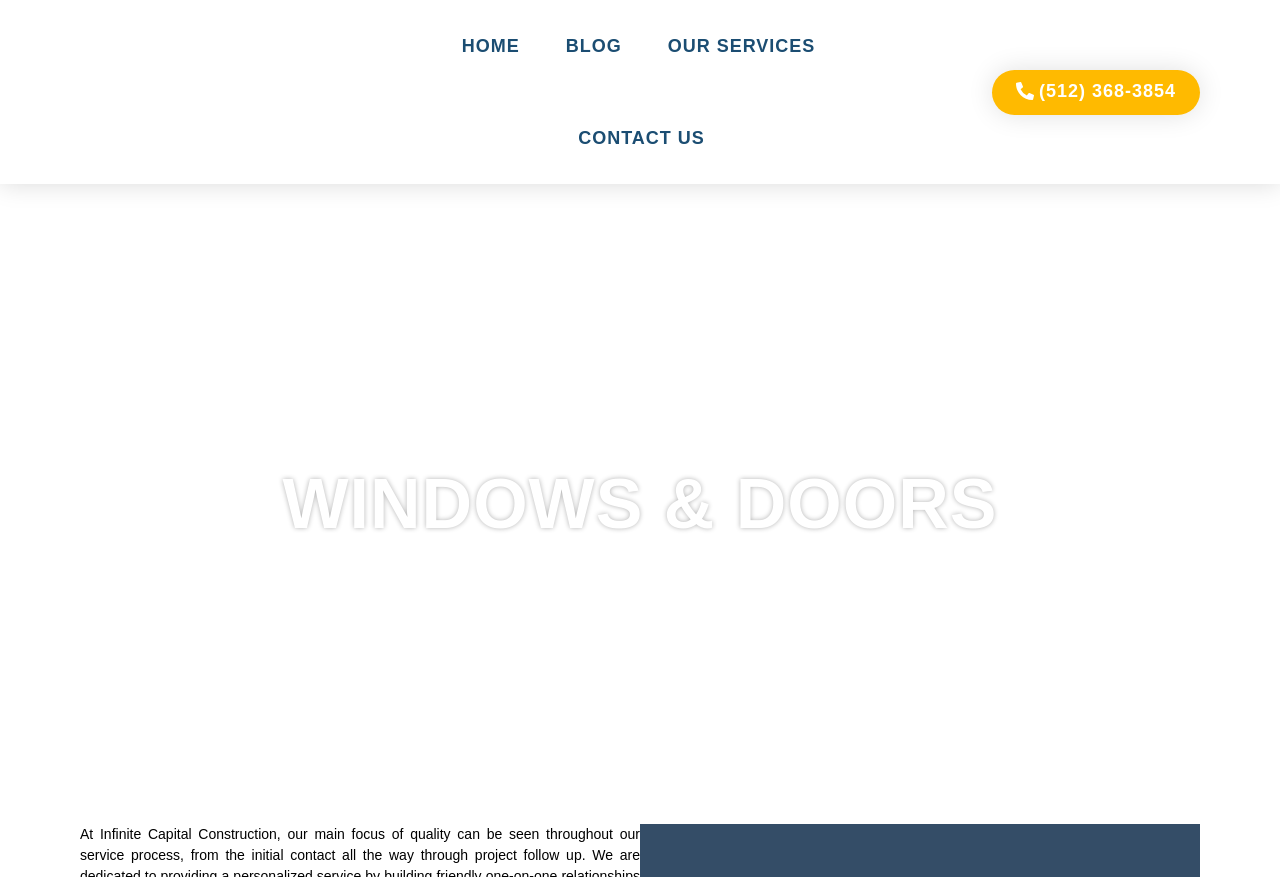What is the company's contact number?
Using the image as a reference, answer with just one word or a short phrase.

(512) 368-3854